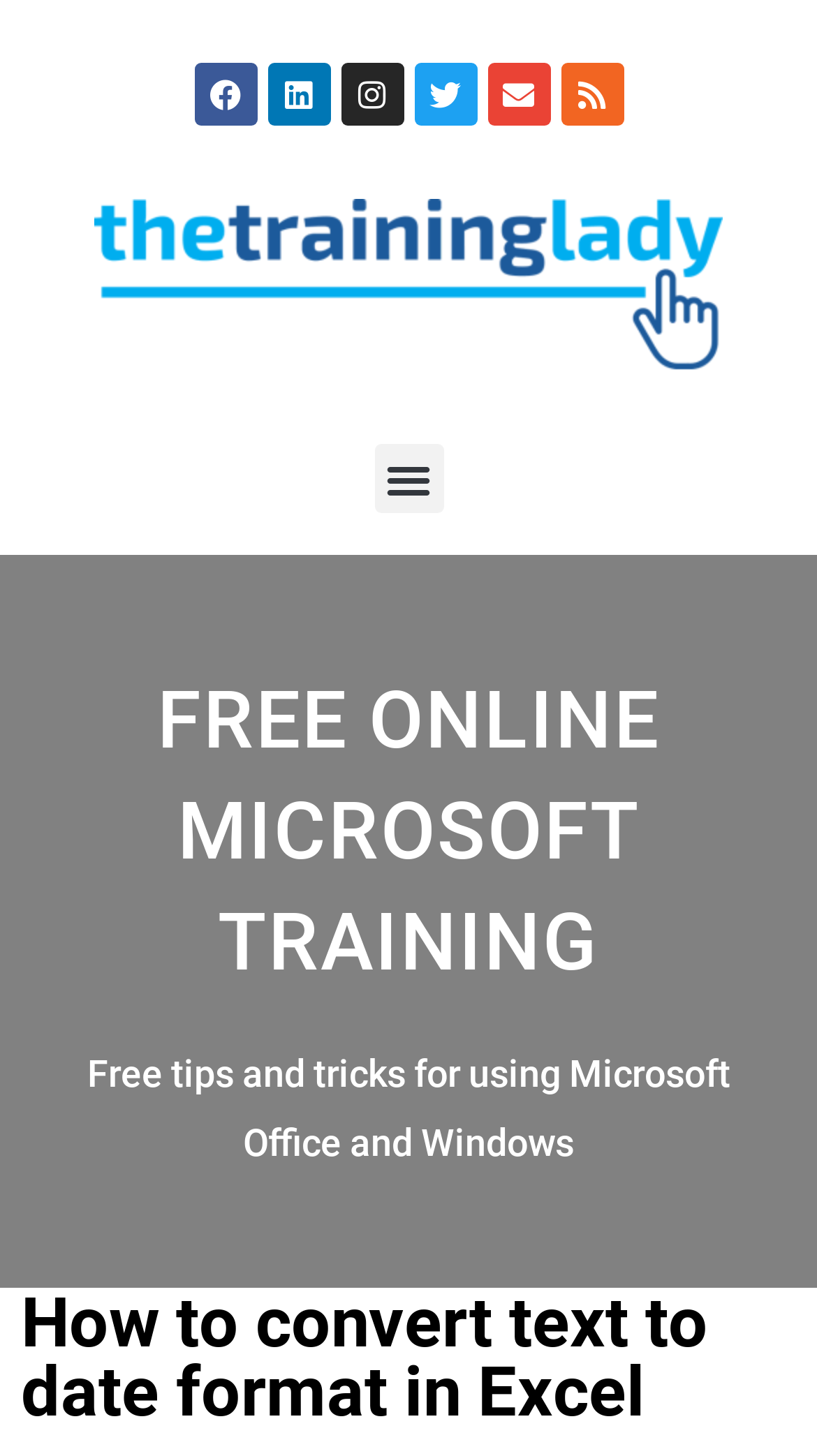Highlight the bounding box coordinates of the element you need to click to perform the following instruction: "Click on HOME."

None